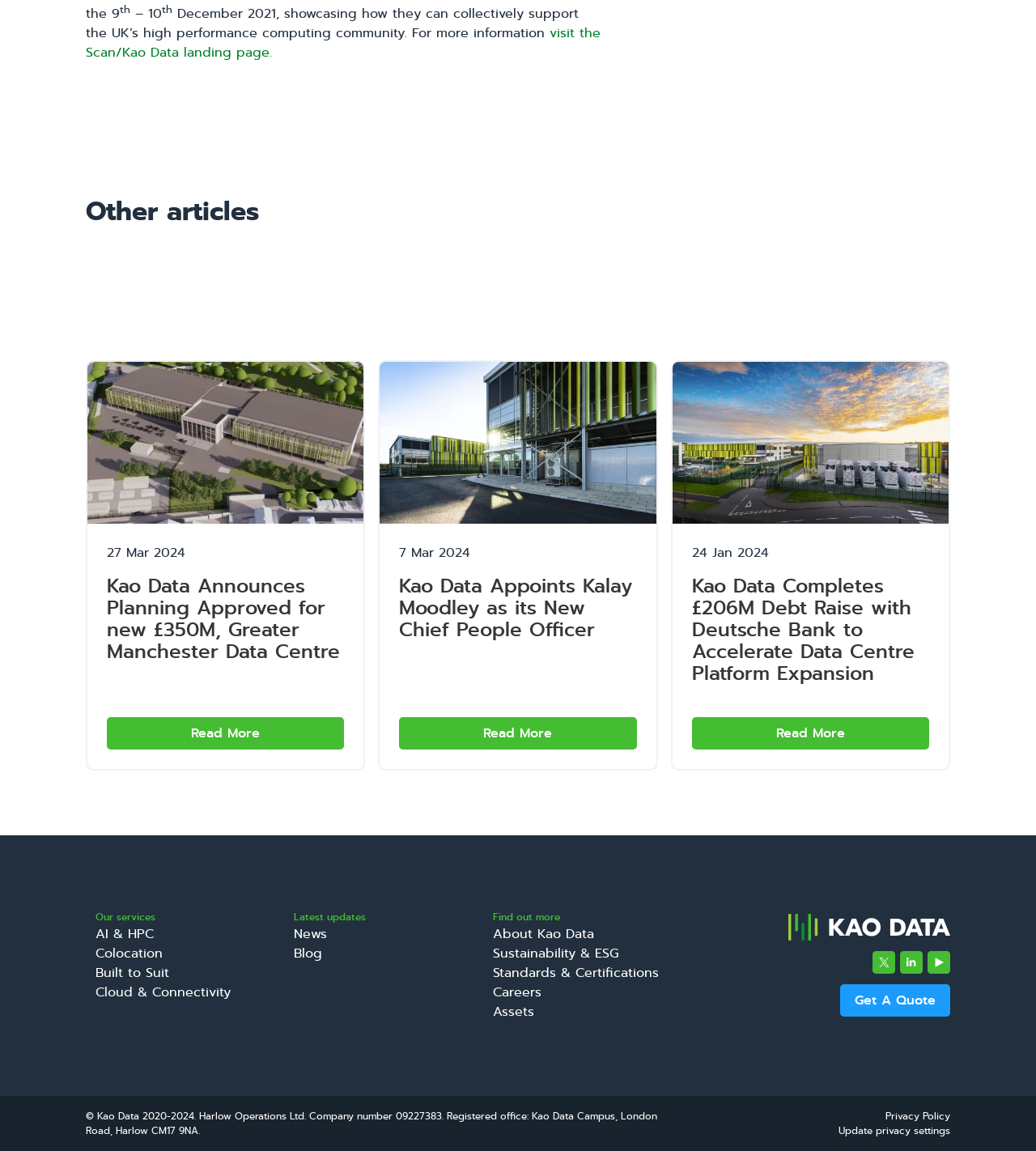For the element described, predict the bounding box coordinates as (top-left x, top-left y, bottom-right x, bottom-right y). All values should be between 0 and 1. Element description: Privacy Policy

[0.855, 0.963, 0.917, 0.976]